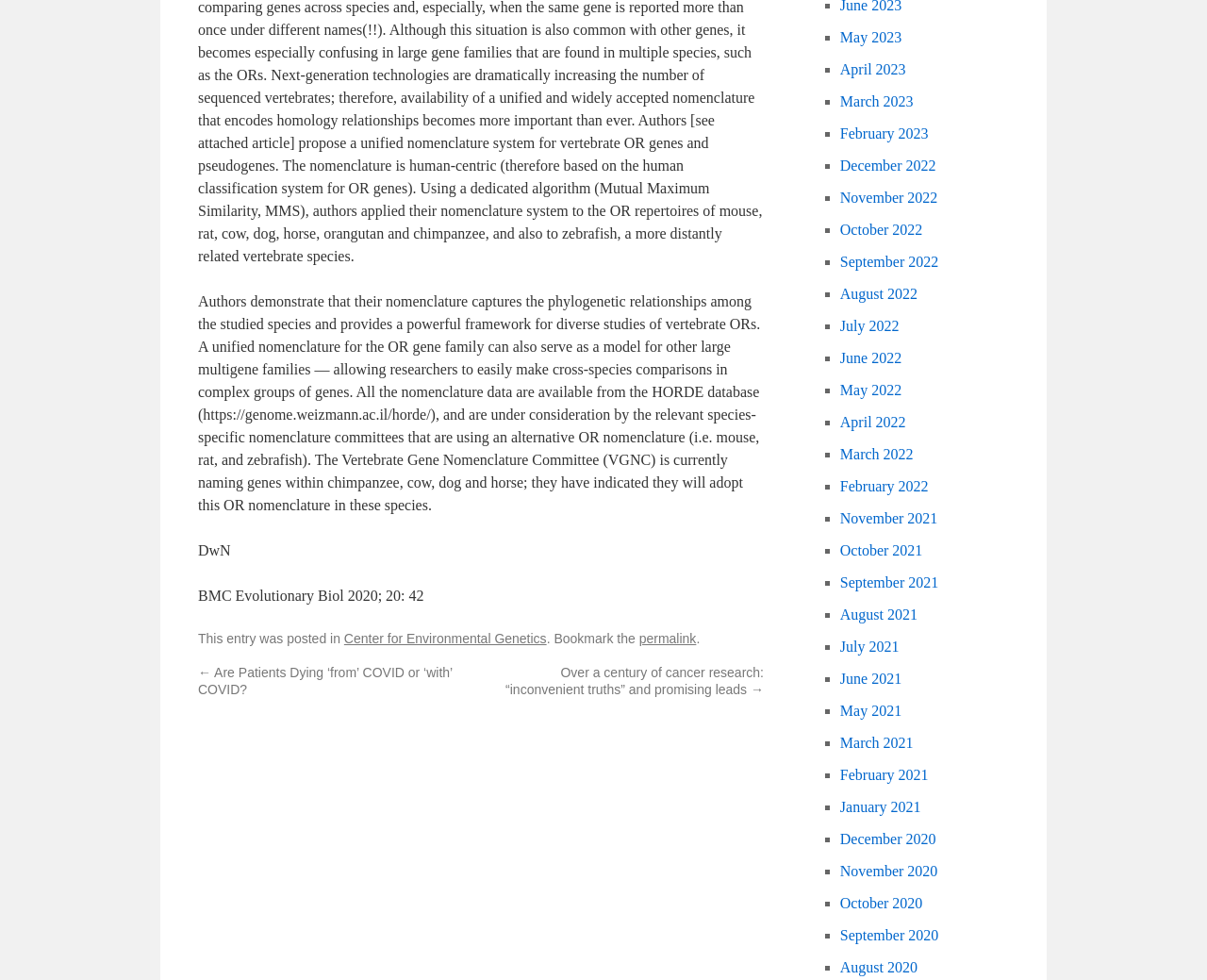What is the title of the article posted in the 'Center for Environmental Genetics'?
Refer to the image and provide a one-word or short phrase answer.

Are Patients Dying ‘from’ COVID or ‘with’ COVID?